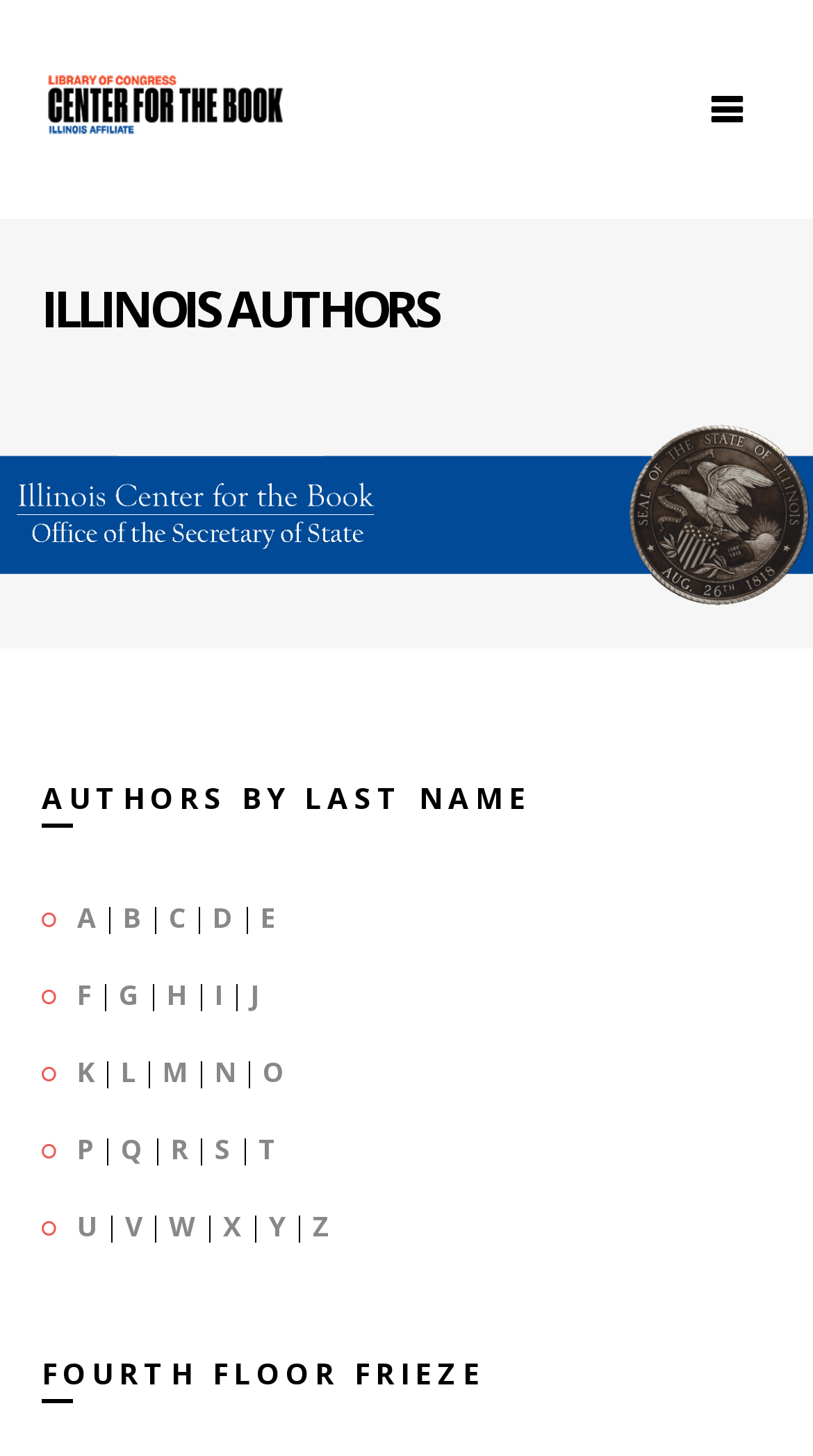Using the description: "Q", identify the bounding box of the corresponding UI element in the screenshot.

[0.149, 0.776, 0.177, 0.802]